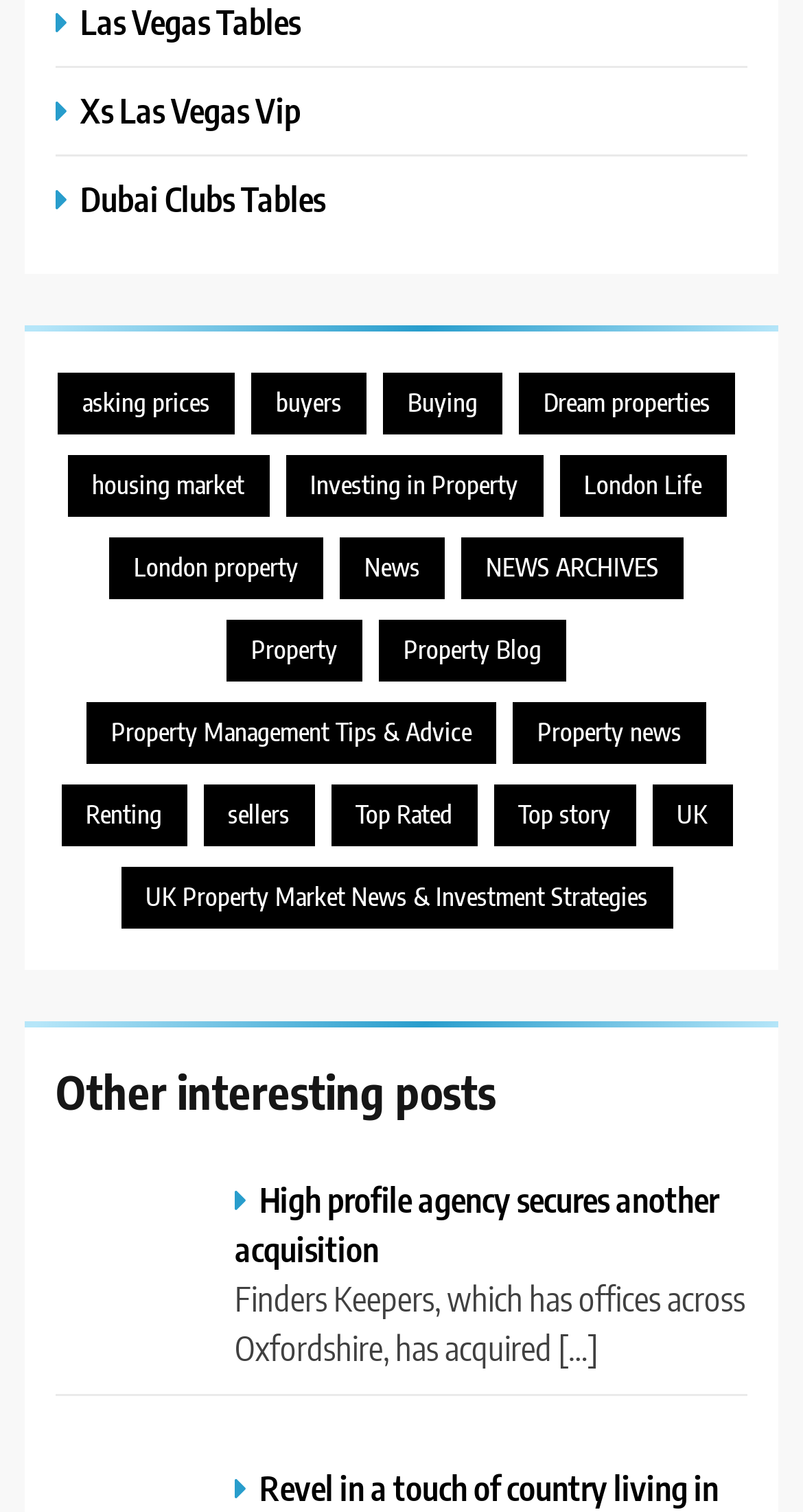How many offices does Finders Keepers have?
Using the visual information from the image, give a one-word or short-phrase answer.

across Oxfordshire